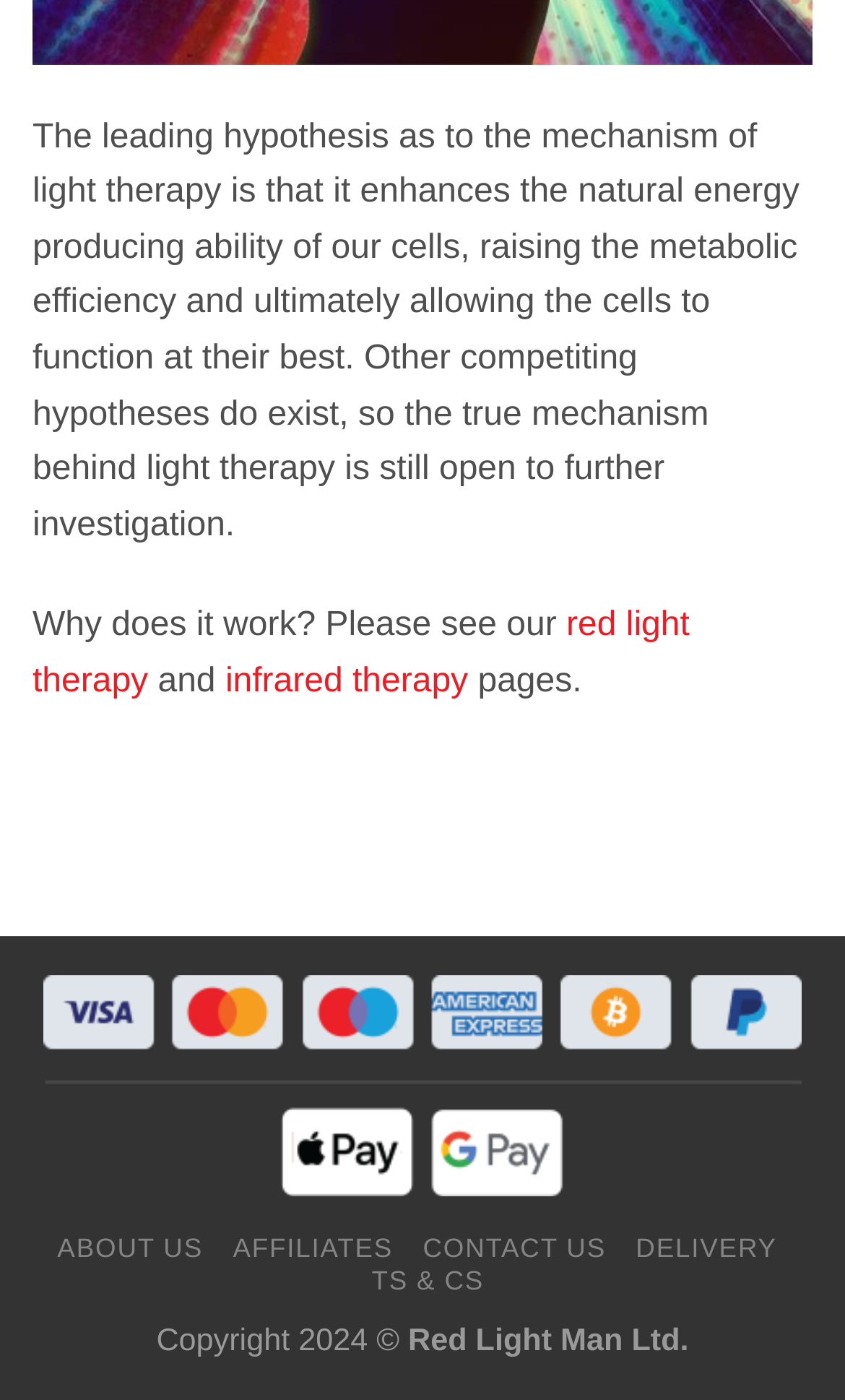Please answer the following question using a single word or phrase: 
What is the copyright year mentioned on the webpage?

2024